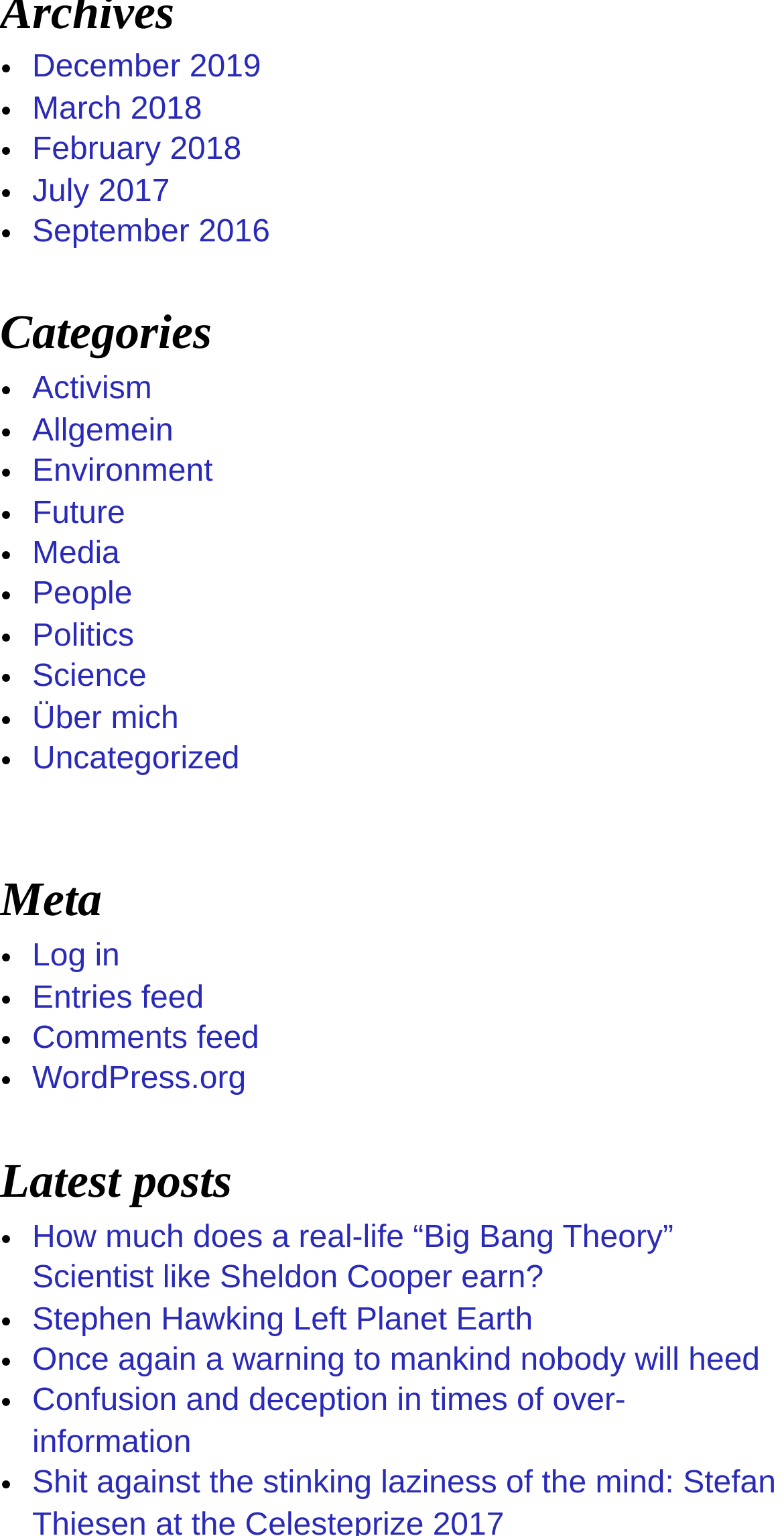What is the second category?
Please respond to the question with as much detail as possible.

I looked at the 'Categories' section and found the second link, which is the second category, and its title is 'Allgemein'.